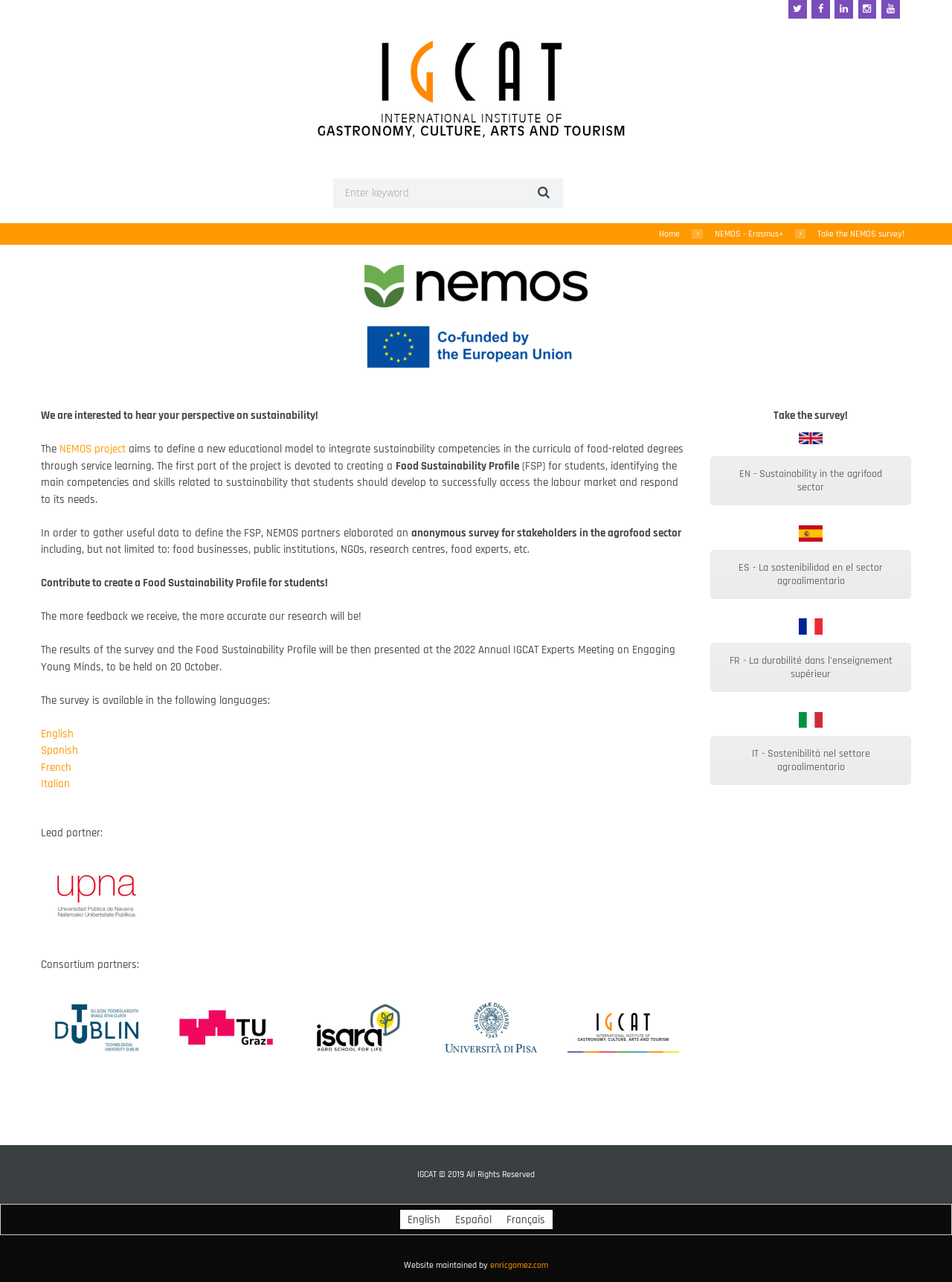Using the element description provided, determine the bounding box coordinates in the format (top-left x, top-left y, bottom-right x, bottom-right y). Ensure that all values are floating point numbers between 0 and 1. Element description: alt="TU Dublin_Logo"

[0.043, 0.773, 0.16, 0.784]